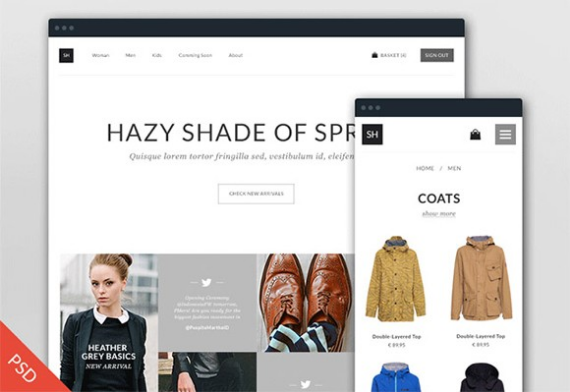Carefully examine the image and provide an in-depth answer to the question: What is the purpose of the navigation links on the mobile interface?

The navigation links on the mobile interface are intended to provide users with easy access to different sections of the website, making it user-friendly for browsing on mobile devices.